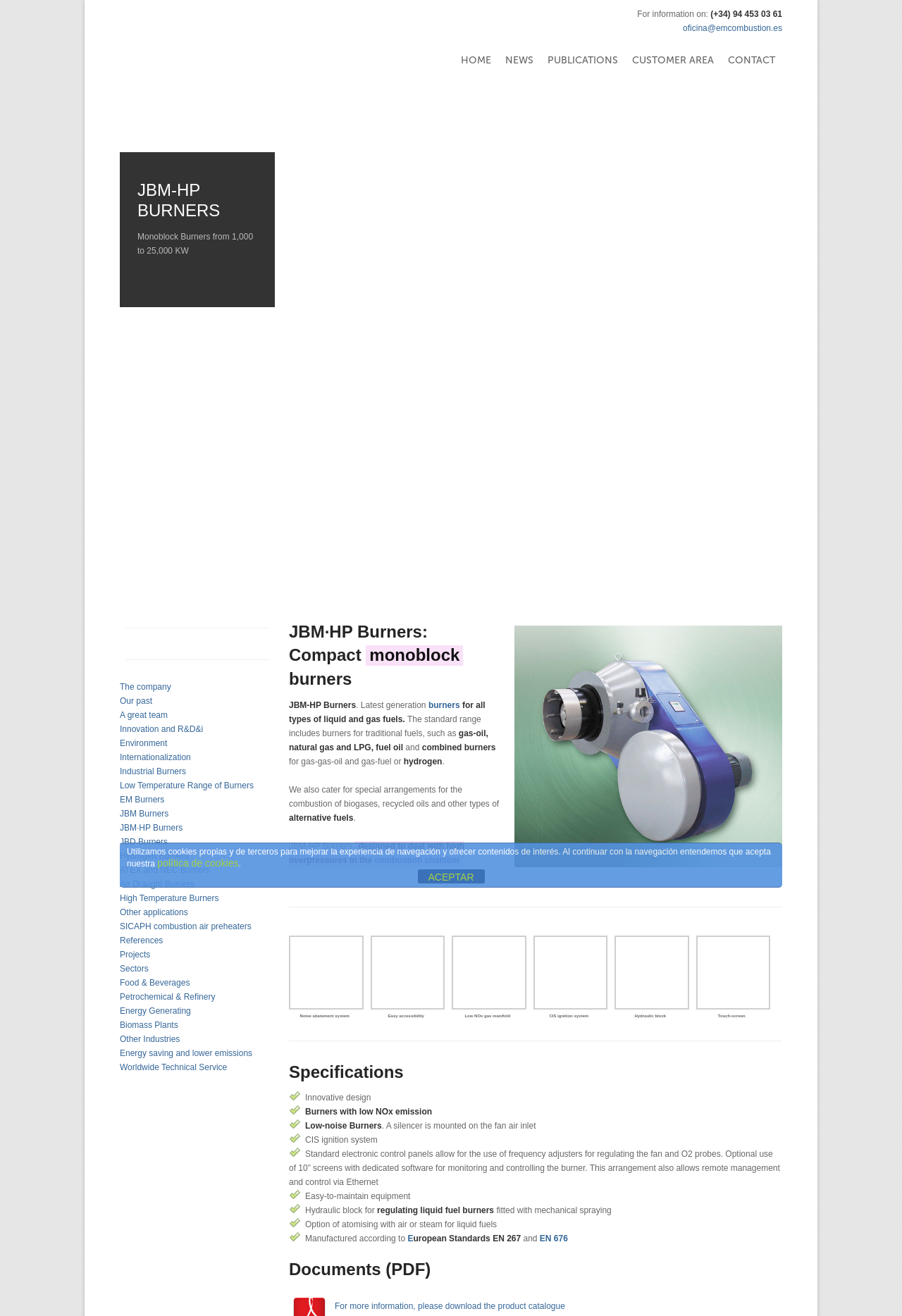Generate a comprehensive description of the webpage.

This webpage is about JBM-HP Burners, a type of industrial burner designed to handle high overpressures in the combustion chamber. The page has a navigation menu at the top with links to "HOME", "NEWS", "PUBLICATIONS", "CUSTOMER AREA", and "CONTACT". Below the navigation menu, there is a heading "JBM-HP BURNERS" followed by a brief description of the burners, which are monoblock burners with a power range of 1,000 to 25,000 KW.

On the left side of the page, there is a section with links to different languages, including Spanish, English, Chinese (Simplified), and Russian. Each language link has a corresponding flag icon.

The main content of the page is organized into a list of categories, including "The company", "Industrial Burners", and others. Under each category, there are sub-links to more specific topics, such as "Our past", "A great team", "Innovation and R&D&i", and "Environment" under "The company", and "Low Temperature Range of Burners", "EM Burners", "JBM Burners", and "JBM·HP Burners" under "Industrial Burners". There are also links to "Hydrogen Burners", "ATEX and NEC Burners", "Air Draught Burners", "High Temperature Burners", and "Other applications" under "Industrial Burners".

At the bottom of the page, there are links to "SICAPH combustion air preheaters", "References", "Projects", "Sectors", and specific sectors such as "Food & Beverages", "Petrochemical & Refinery", and "Energy Generating".